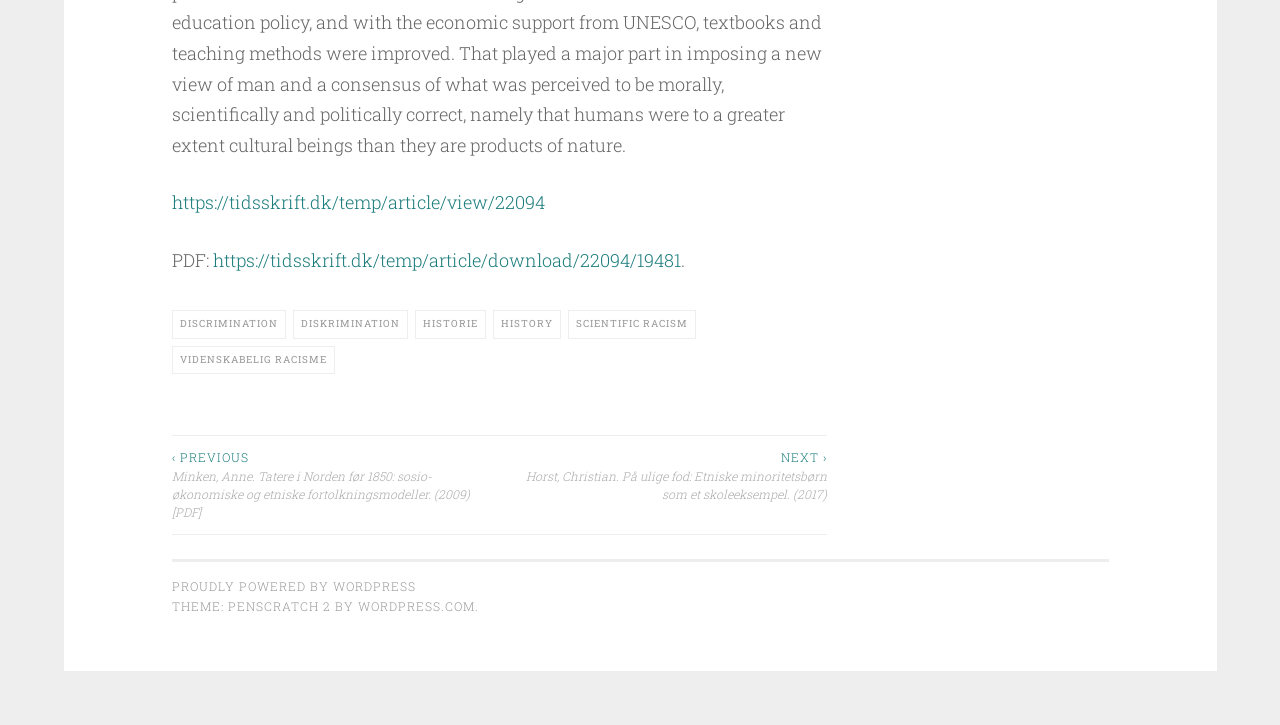What is the navigation section for?
Please provide a comprehensive and detailed answer to the question.

The navigation section provides links to previous and next articles, which suggests that it is used for navigating between articles.